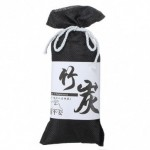What is the primary color of the bag?
Answer the question based on the image using a single word or a brief phrase.

Black